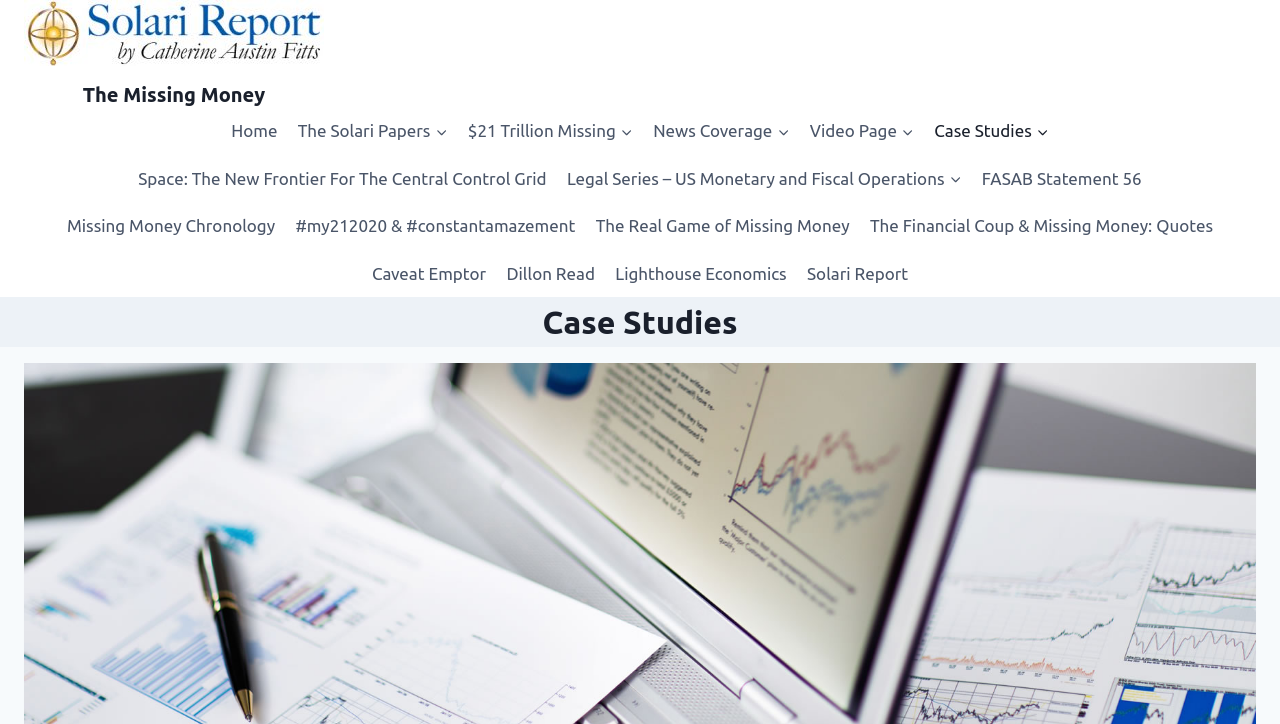What is the topic of the case study section?
Provide a detailed and well-explained answer to the question.

I inferred the topic of the case study section by analyzing the links and headings within the section, which mention terms like 'US Monetary and Fiscal Operations', 'FASAB Statement 56', and 'The Financial Coup & Missing Money', suggesting that the case studies are related to financial and monetary operations.